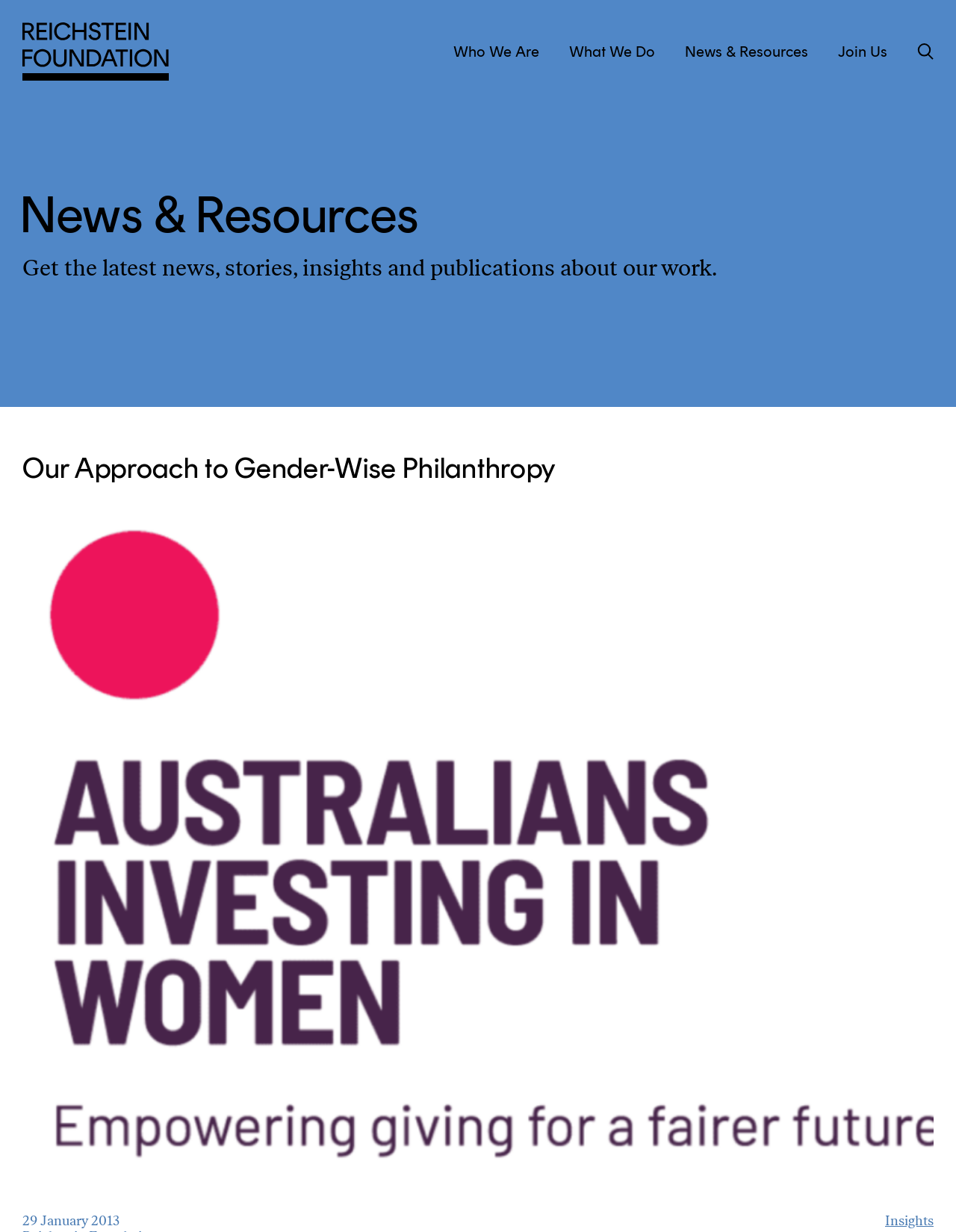Please determine the bounding box coordinates of the element to click on in order to accomplish the following task: "Buy tickets". Ensure the coordinates are four float numbers ranging from 0 to 1, i.e., [left, top, right, bottom].

None